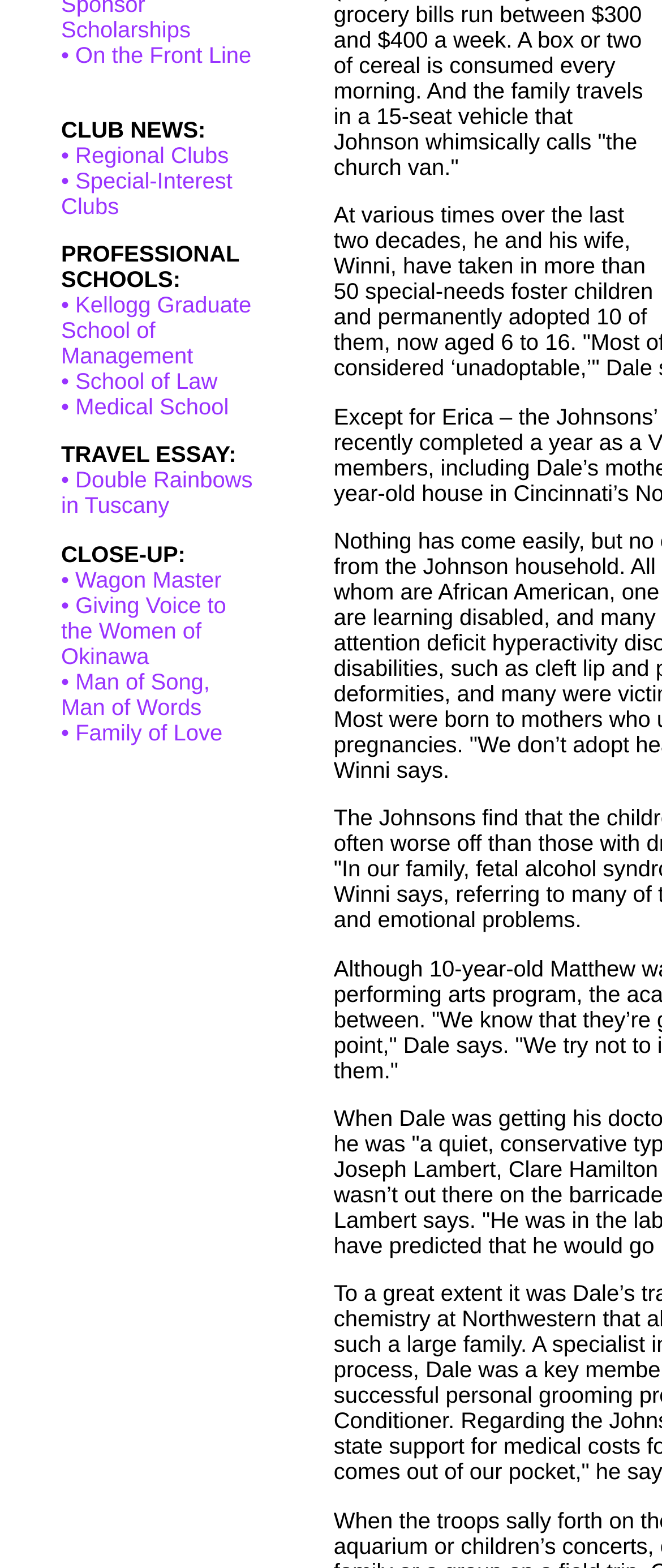Please determine the bounding box of the UI element that matches this description: • Double Rainbows in Tuscany. The coordinates should be given as (top-left x, top-left y, bottom-right x, bottom-right y), with all values between 0 and 1.

[0.092, 0.298, 0.382, 0.331]